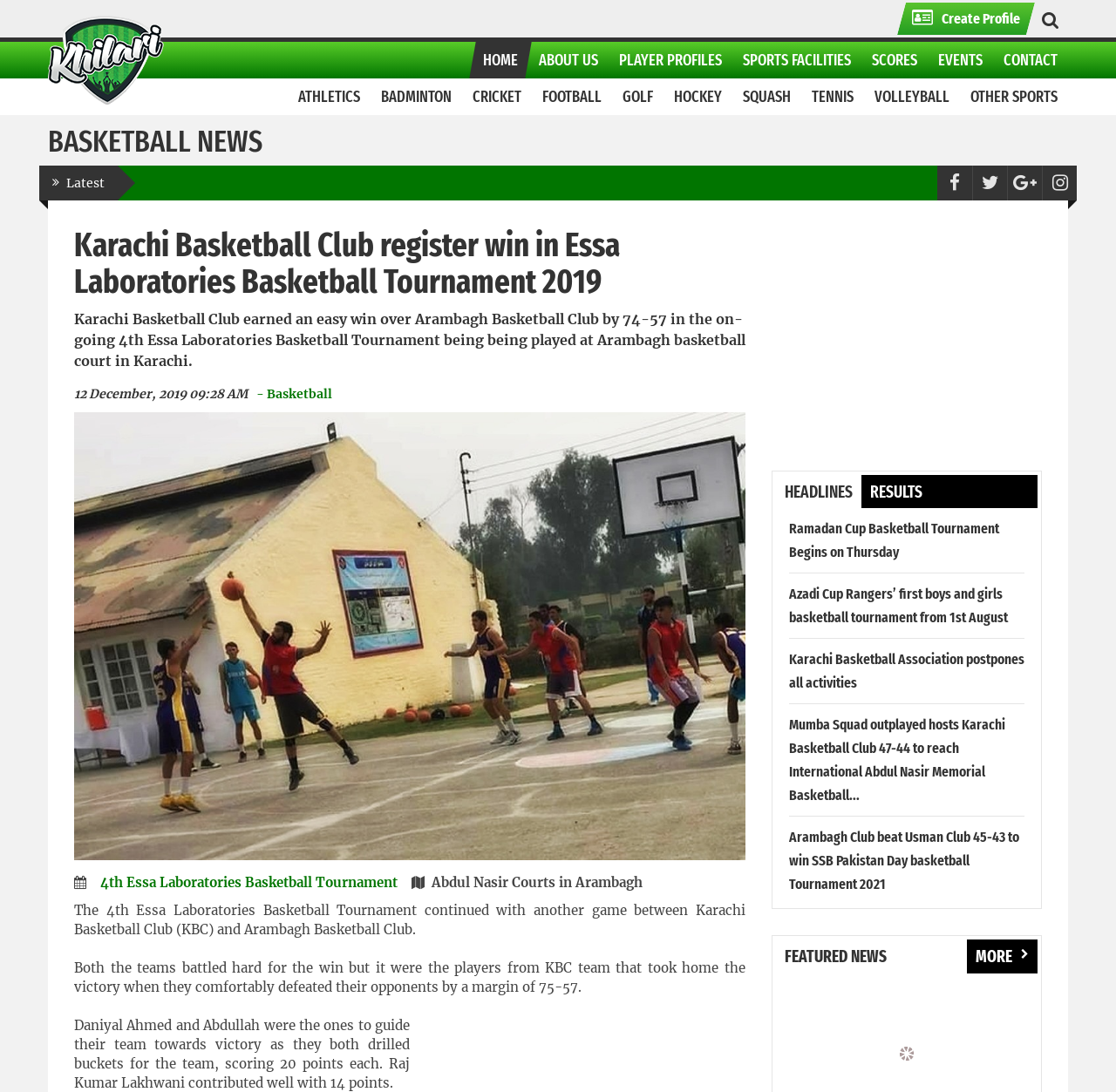What type of sports news is featured on this webpage?
Refer to the image and provide a concise answer in one word or phrase.

Basketball